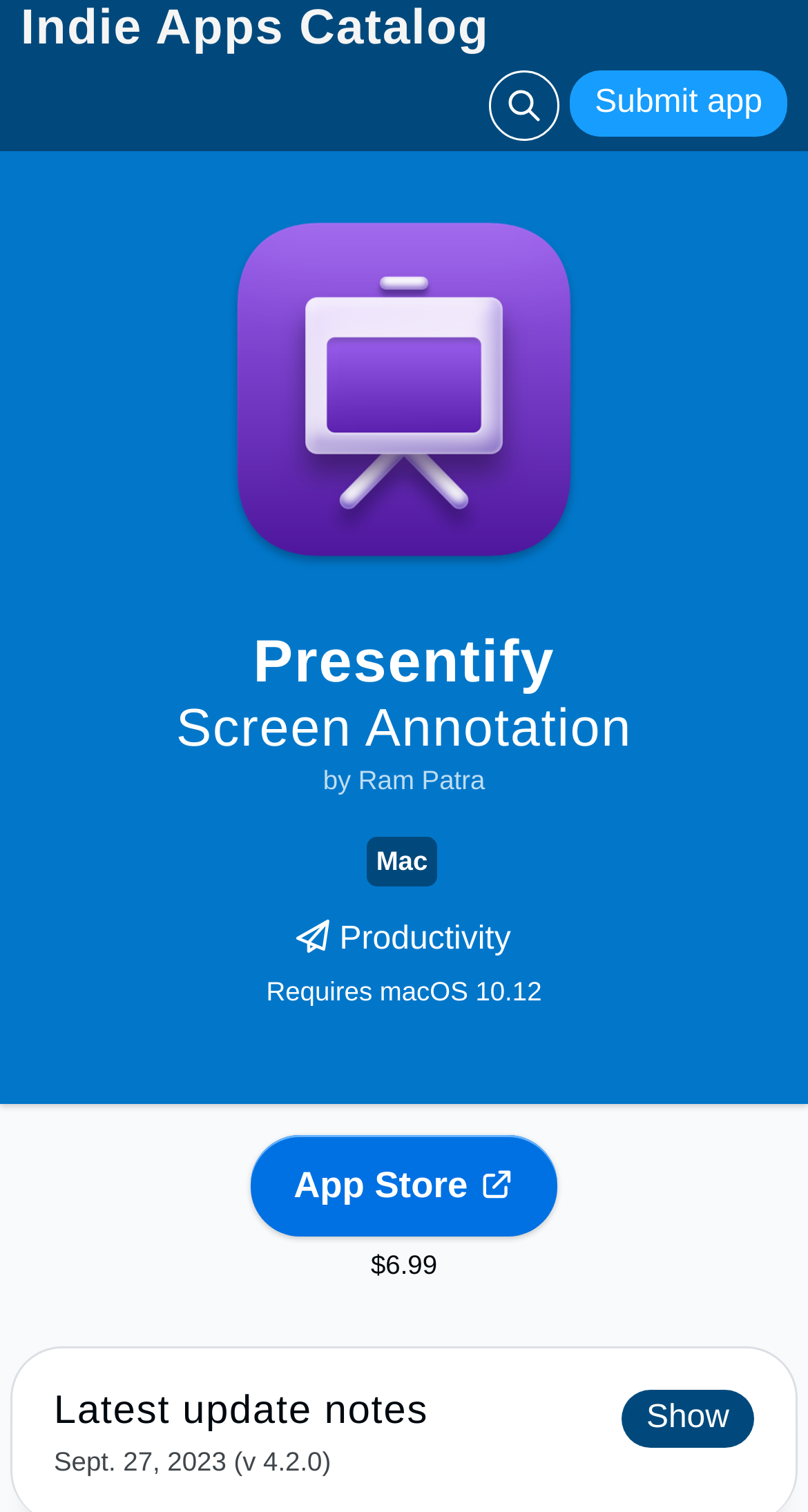Please provide a comprehensive answer to the question below using the information from the image: What is the price of the app?

I found the price of the app by looking at the text '$6.99' which is located below the link 'App Store' and above the 'Latest update notes' section.